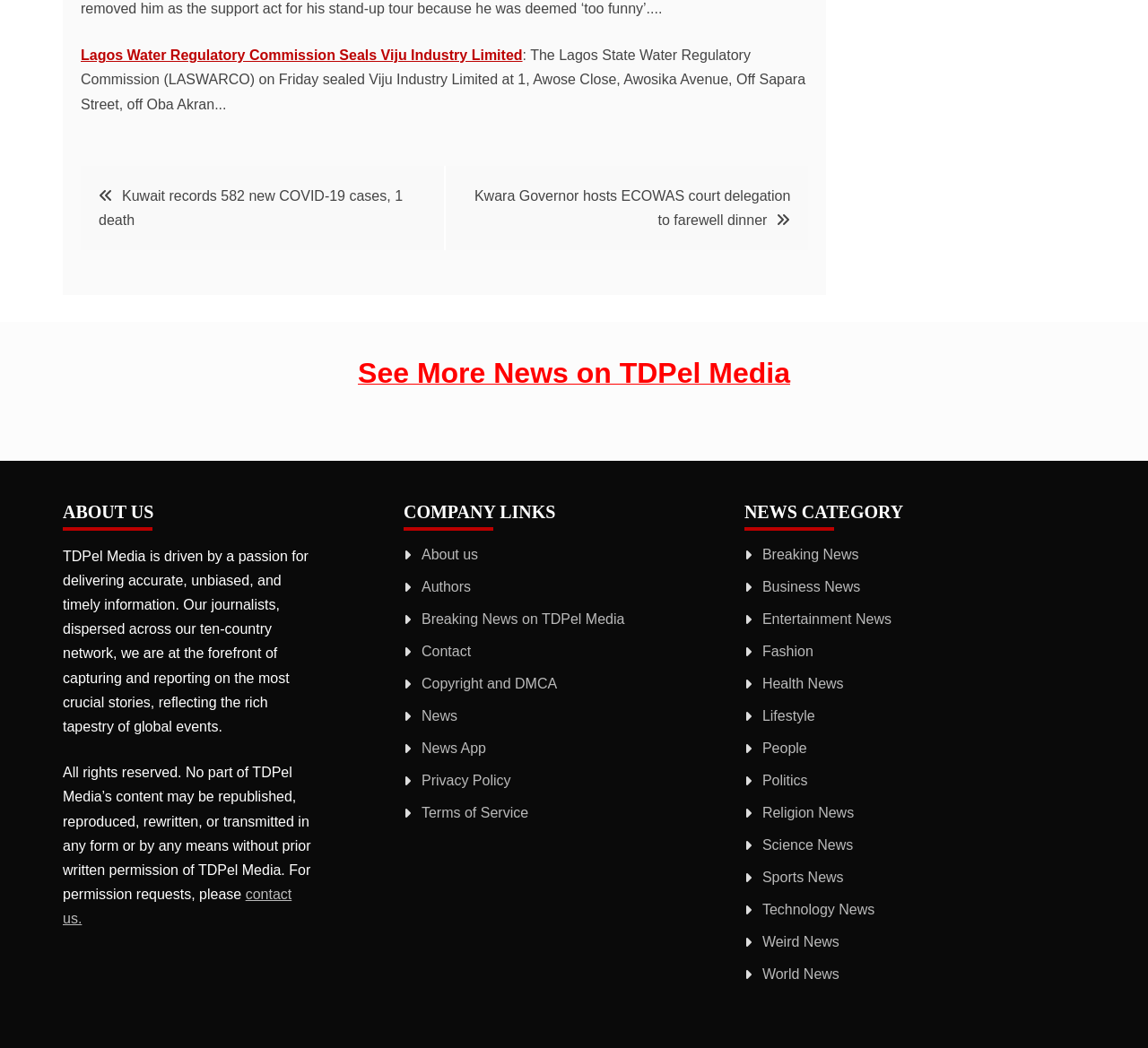Locate the bounding box coordinates of the element that should be clicked to execute the following instruction: "Read about company links".

[0.352, 0.474, 0.57, 0.506]